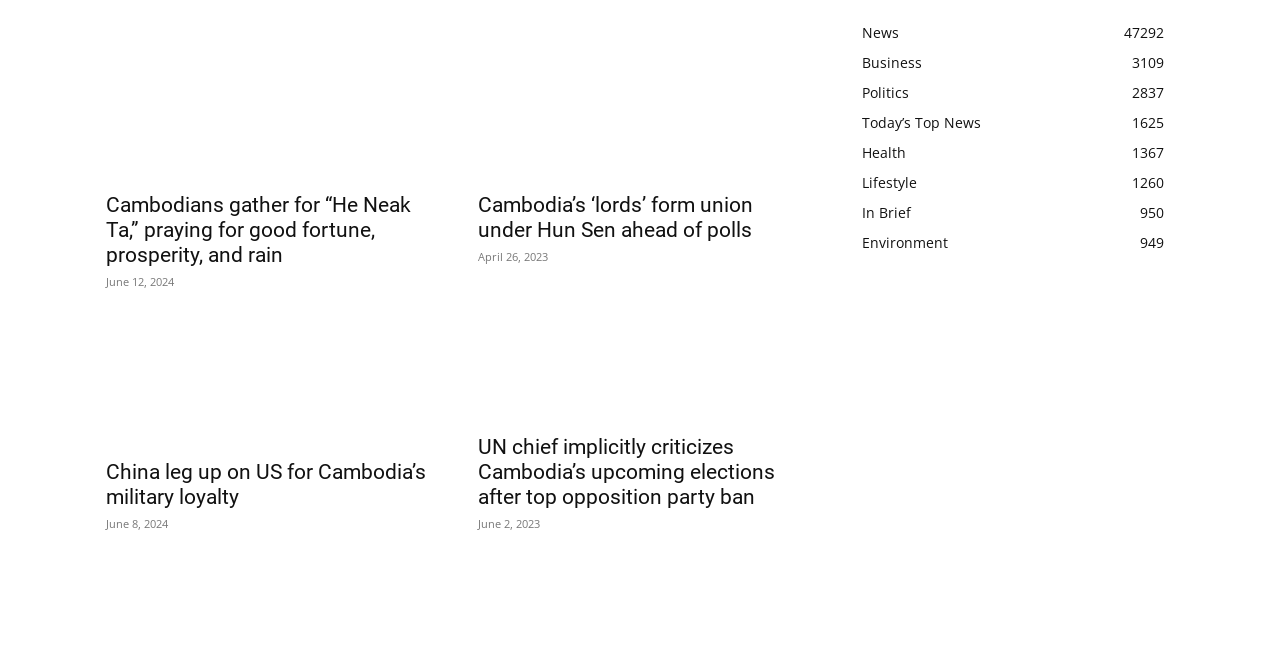Pinpoint the bounding box coordinates of the element you need to click to execute the following instruction: "Browse news categorized under Politics". The bounding box should be represented by four float numbers between 0 and 1, in the format [left, top, right, bottom].

[0.673, 0.124, 0.71, 0.152]